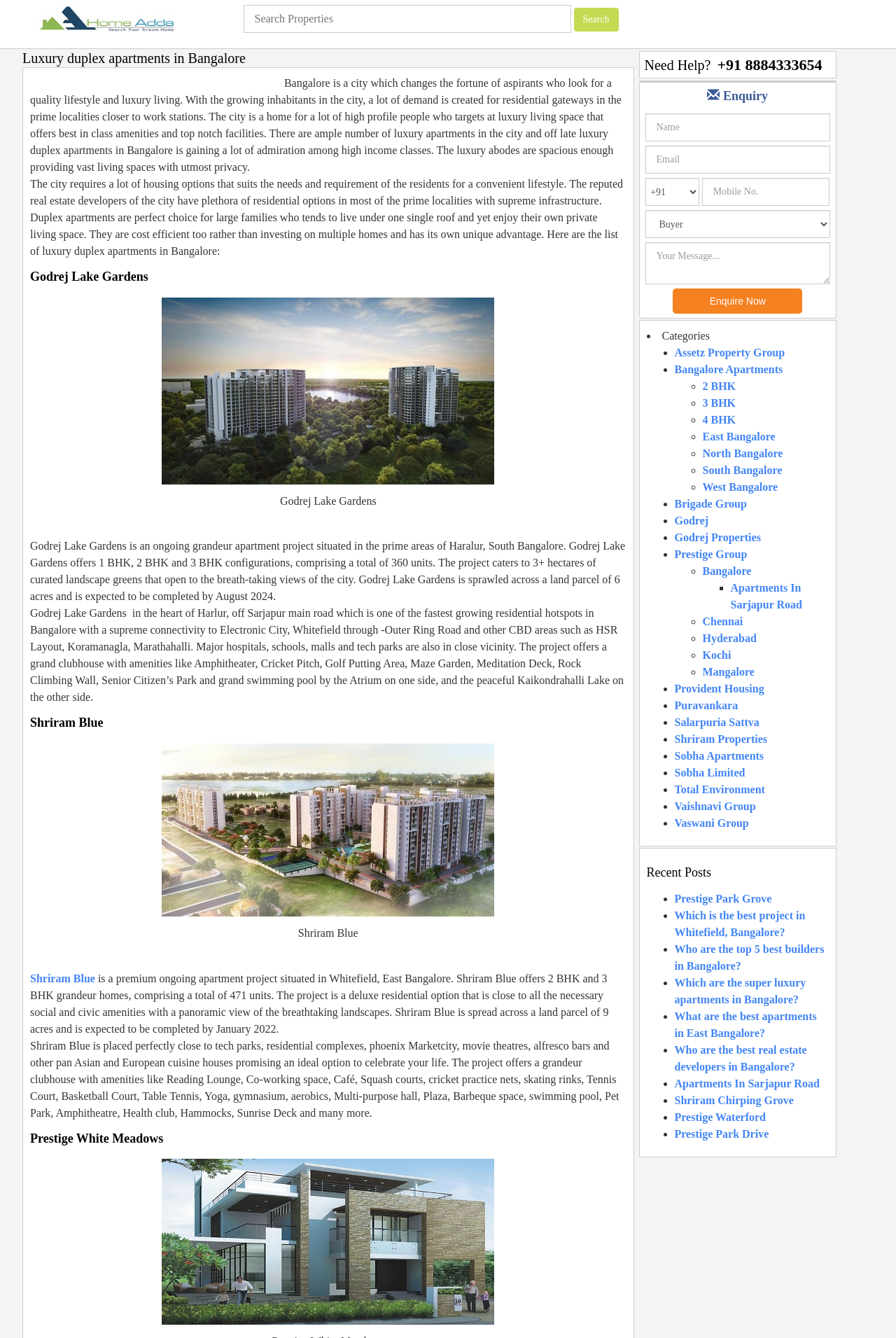Create an elaborate caption for the webpage.

This webpage is about luxury duplex apartments in Bangalore, specifically in areas like Whitefield, Sarjapur Road, and East Bangalore. The page has a logo at the top left corner, followed by a search bar and a "Search" button. Below the search bar, there is a heading that reads "Luxury duplex apartments in Bangalore" and a brief description of the city's growing demand for residential spaces.

The page is divided into sections, each featuring a different apartment project. The first section is about Godrej Lake Gardens, which is an ongoing project in Haralur, South Bangalore. It offers 1 BHK, 2 BHK, and 3 BHK configurations and has amenities like a grand clubhouse, cricket pitch, and swimming pool. The section includes an image of the project and a detailed description of its features and location.

The second section is about Shriram Blue, a premium apartment project in Whitefield, East Bangalore. It offers 2 BHK and 3 BHK grandeur homes and has amenities like a reading lounge, co-working space, and squash courts. The section includes an image of the project and a detailed description of its features and location.

The third section is about Prestige White Meadows, another apartment project in Bangalore. It includes an image of the project and a brief description of its features and location.

On the right side of the page, there is a complementary section that includes a "Need Help?" message, a phone number, and an enquiry form. The form has fields for name, email, mobile number, and message, and a "Enquire Now" button.

At the bottom of the page, there is a list of categories, including Assetz Property Group, Bangalore Apartments, and various apartment sizes and locations.